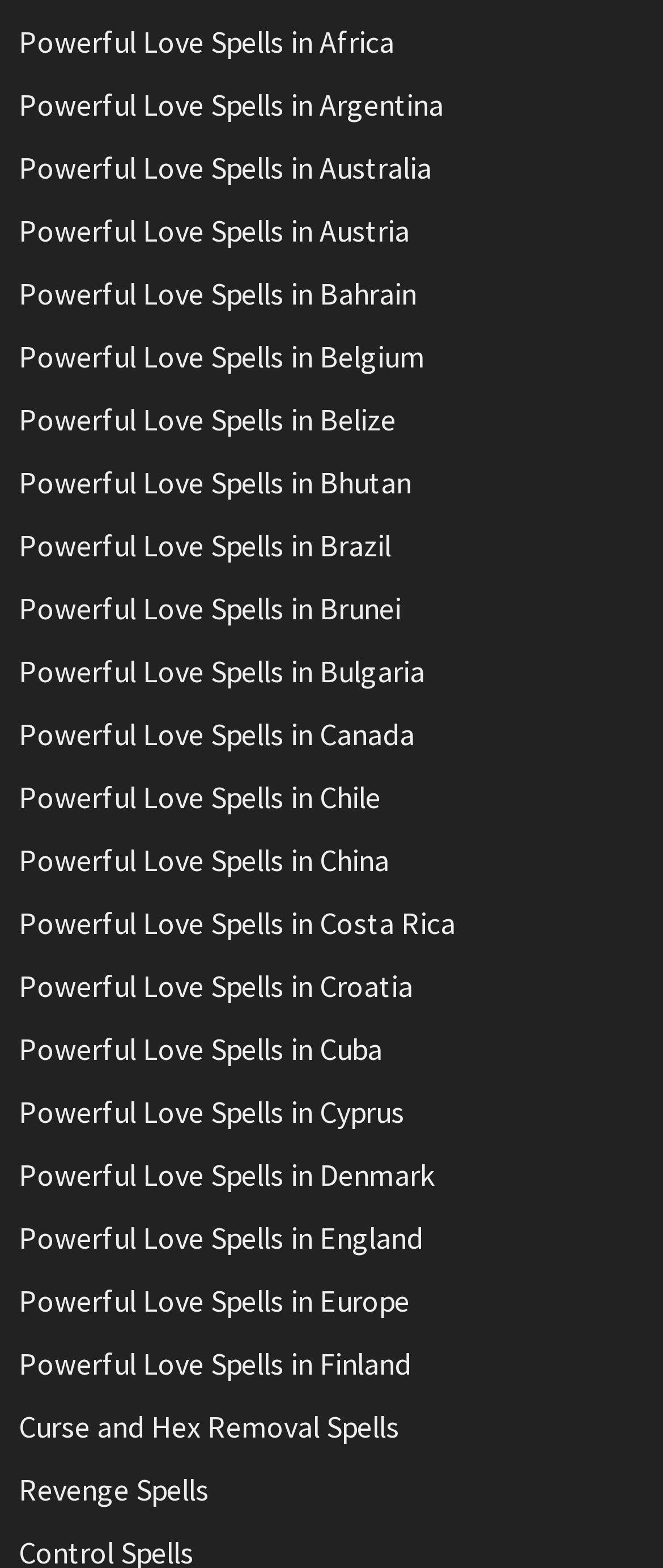Is there a link for 'Powerful Love Spells in the USA'?
Answer the question with as much detail as you can, using the image as a reference.

After carefully examining the links on the webpage, I did not find a link specifically for 'Powerful Love Spells in the USA'. While there are links for other countries and regions, the USA is not explicitly mentioned.